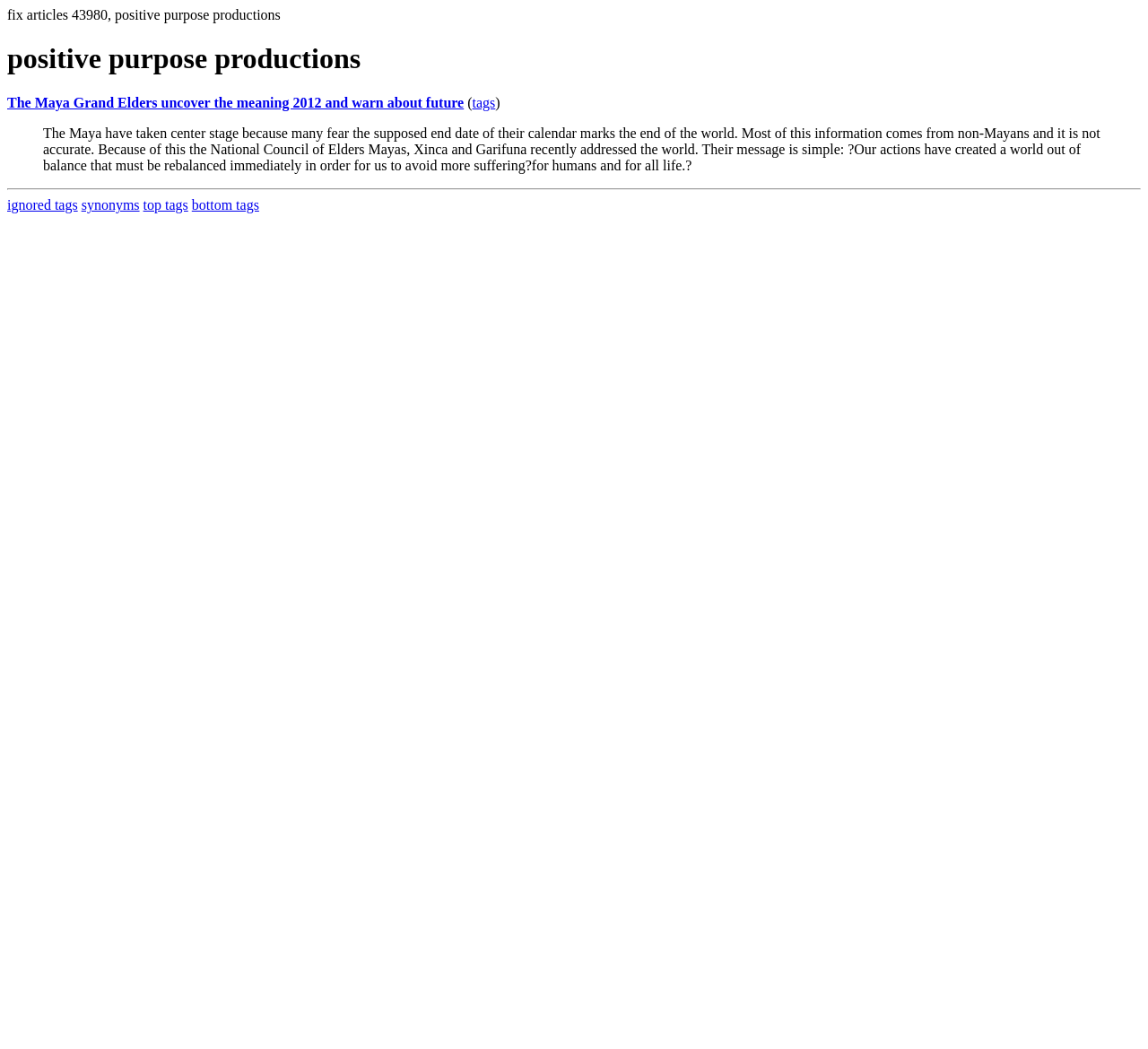Given the element description, predict the bounding box coordinates in the format (top-left x, top-left y, bottom-right x, bottom-right y). Make sure all values are between 0 and 1. Here is the element description: ignored tags

[0.006, 0.188, 0.068, 0.202]